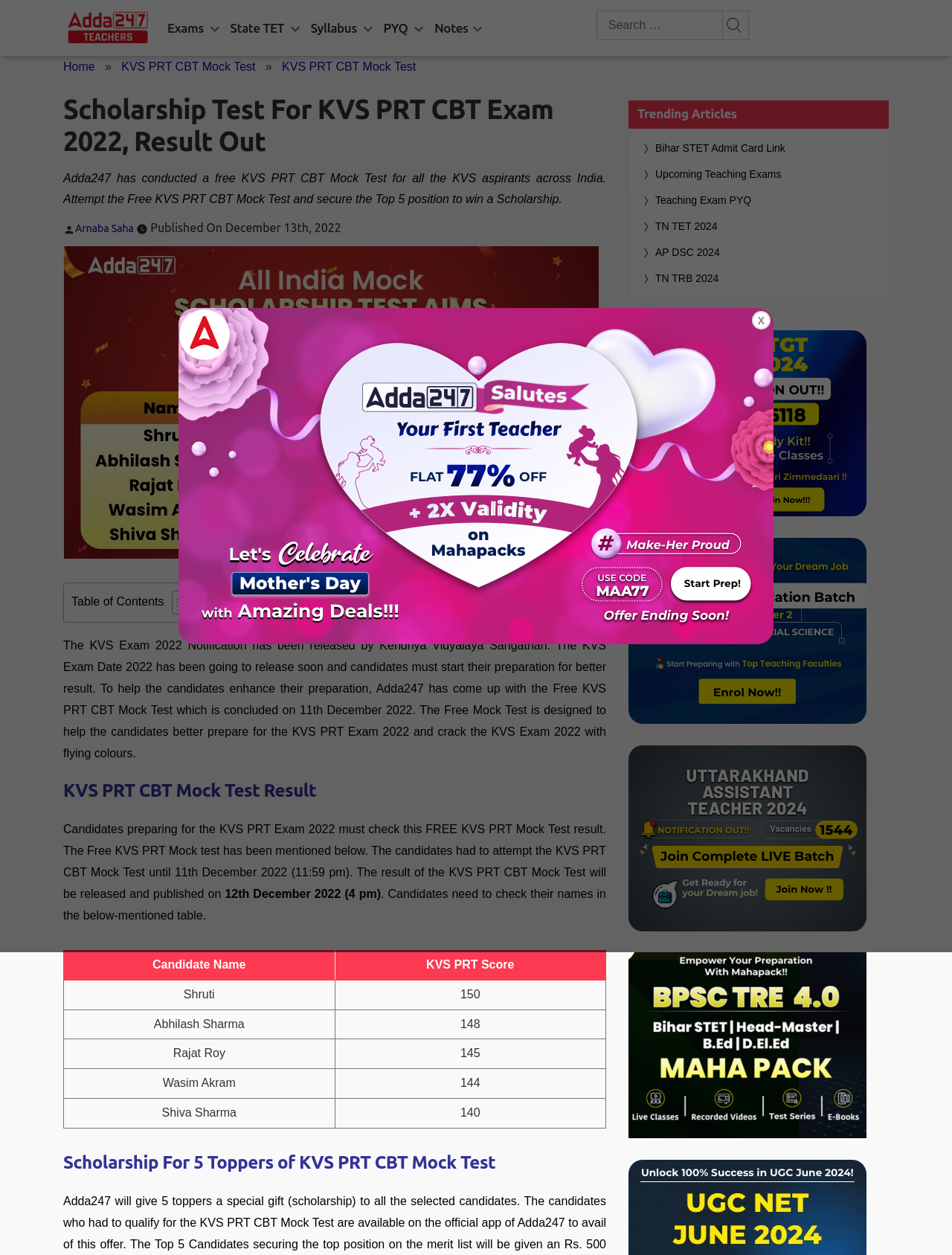Could you provide the bounding box coordinates for the portion of the screen to click to complete this instruction: "View the table of contents"?

[0.075, 0.474, 0.172, 0.485]